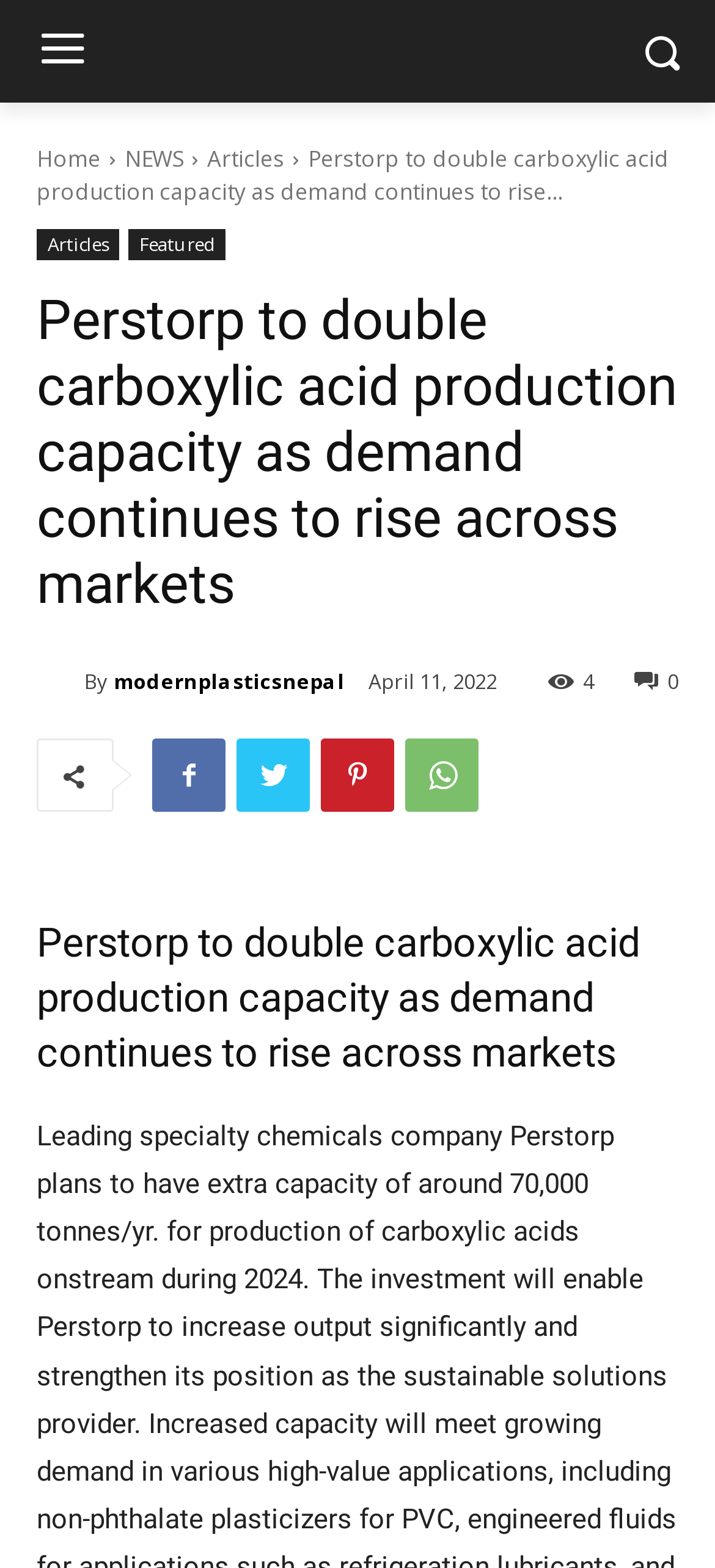What is the website name?
Refer to the image and give a detailed answer to the query.

I found the answer by looking at the link element with the text 'modernplasticsnepal' which is likely to be the website name.